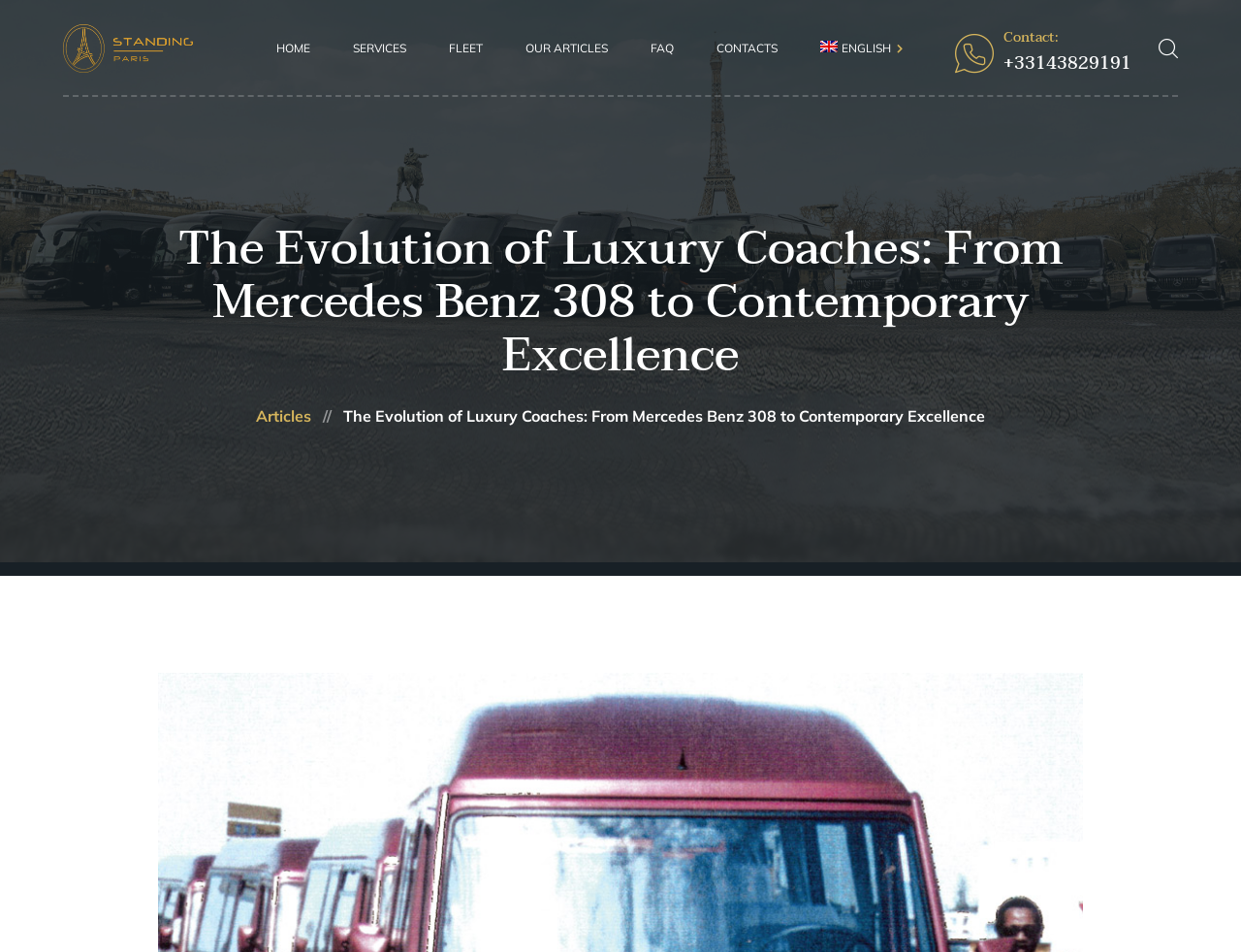Based on what you see in the screenshot, provide a thorough answer to this question: What is the topic of the webpage?

The topic of the webpage is the evolution of luxury coaches, which is indicated by the main heading 'The Evolution of Luxury Coaches: From Mercedes Benz 308 to Contemporary Excellence'.